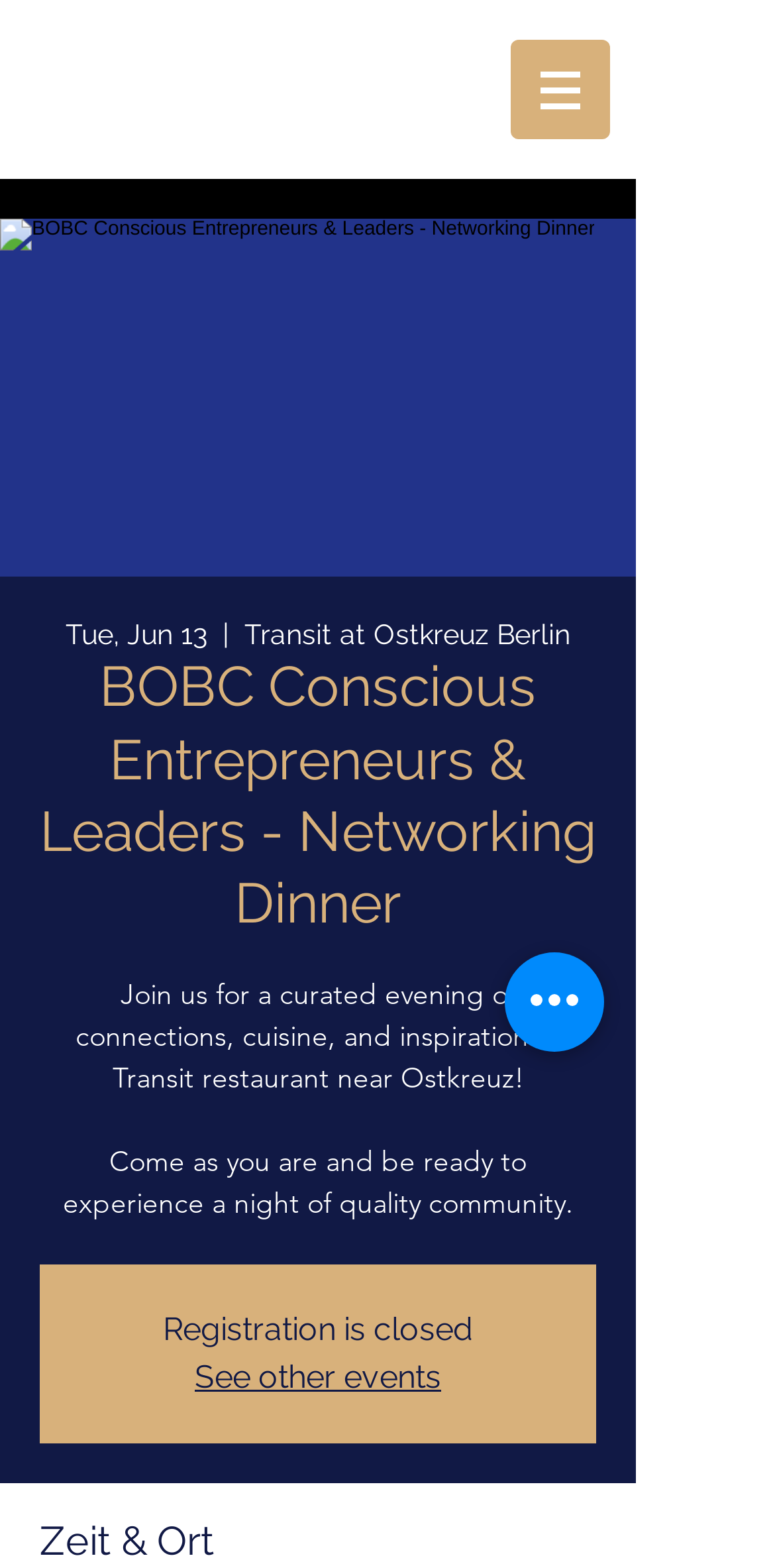Provide a brief response using a word or short phrase to this question:
What is the status of registration for the event?

Closed